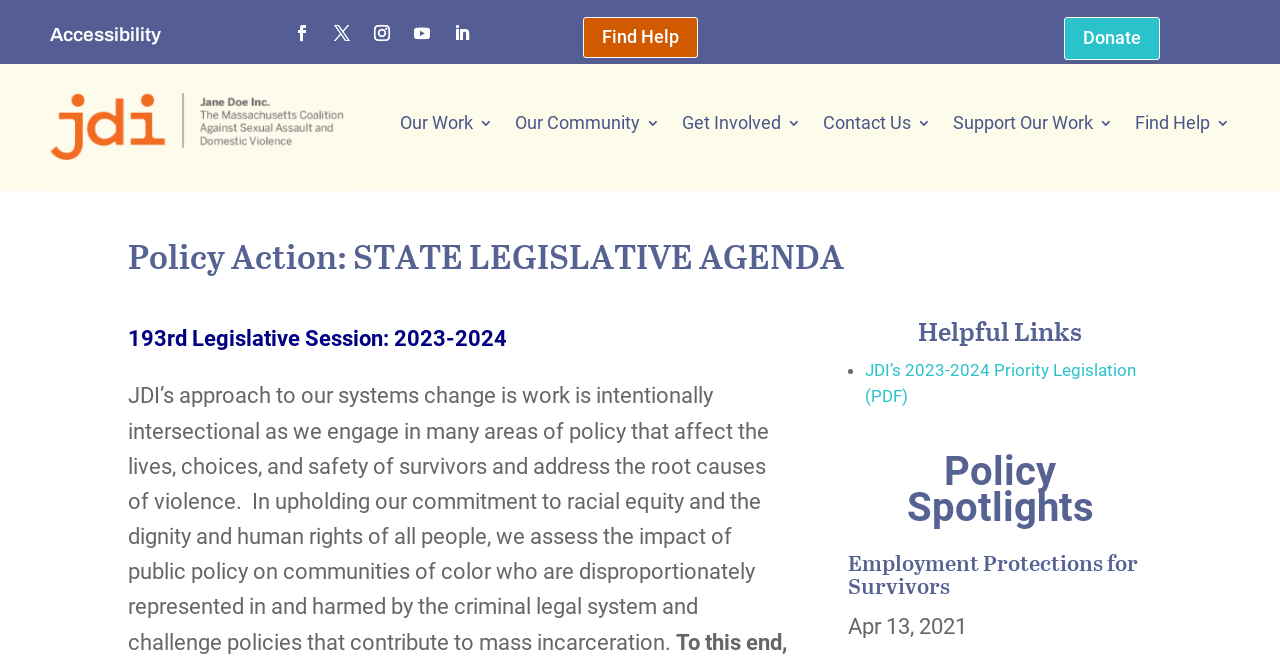Please study the image and answer the question comprehensively:
What is the topic of the policy spotlight?

The topic of the policy spotlight is 'Employment Protections for Survivors', which is mentioned in the heading 'Employment Protections for Survivors' and also has a link with the same name.